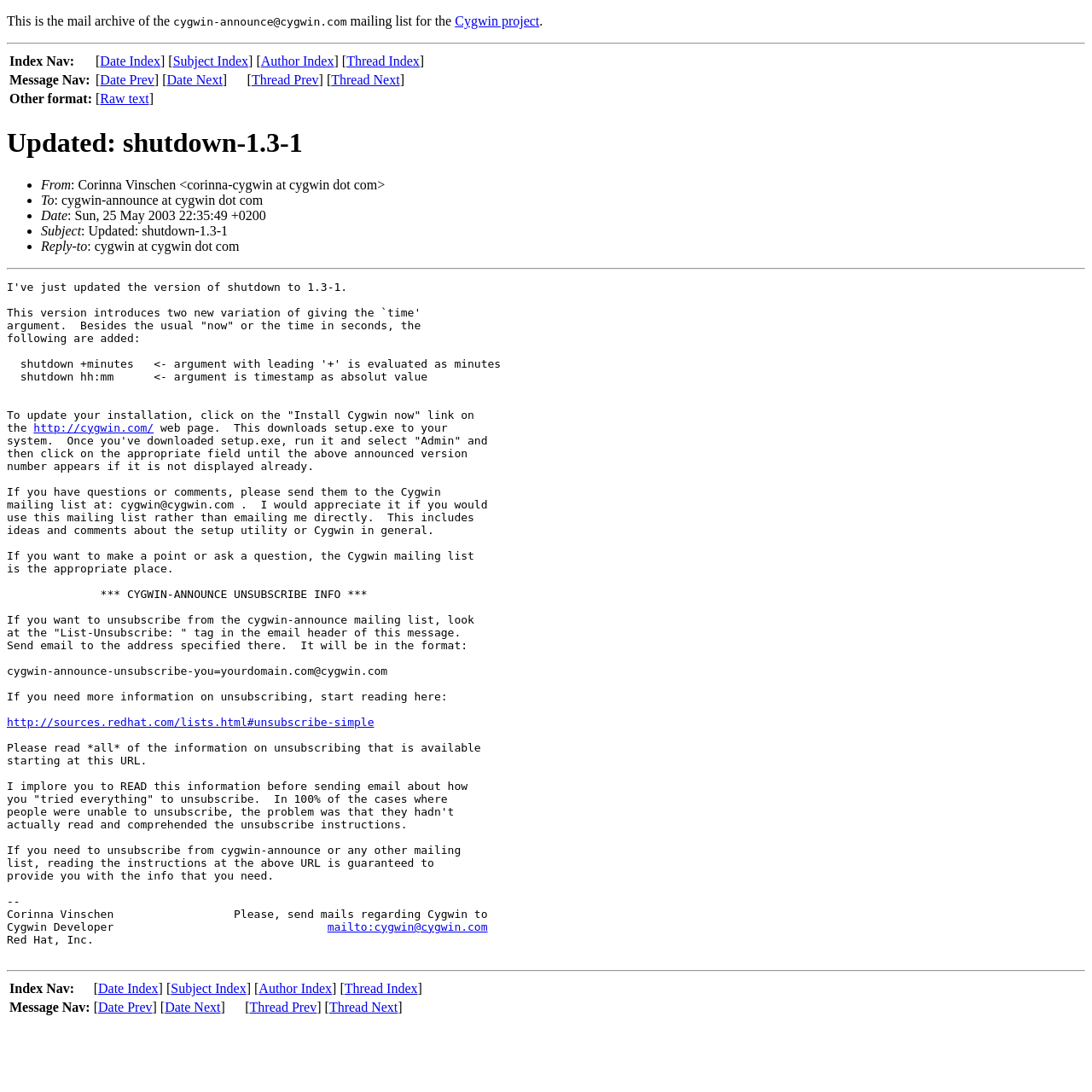What is the purpose of this email?
Using the picture, provide a one-word or short phrase answer.

To announce an update to the shutdown package